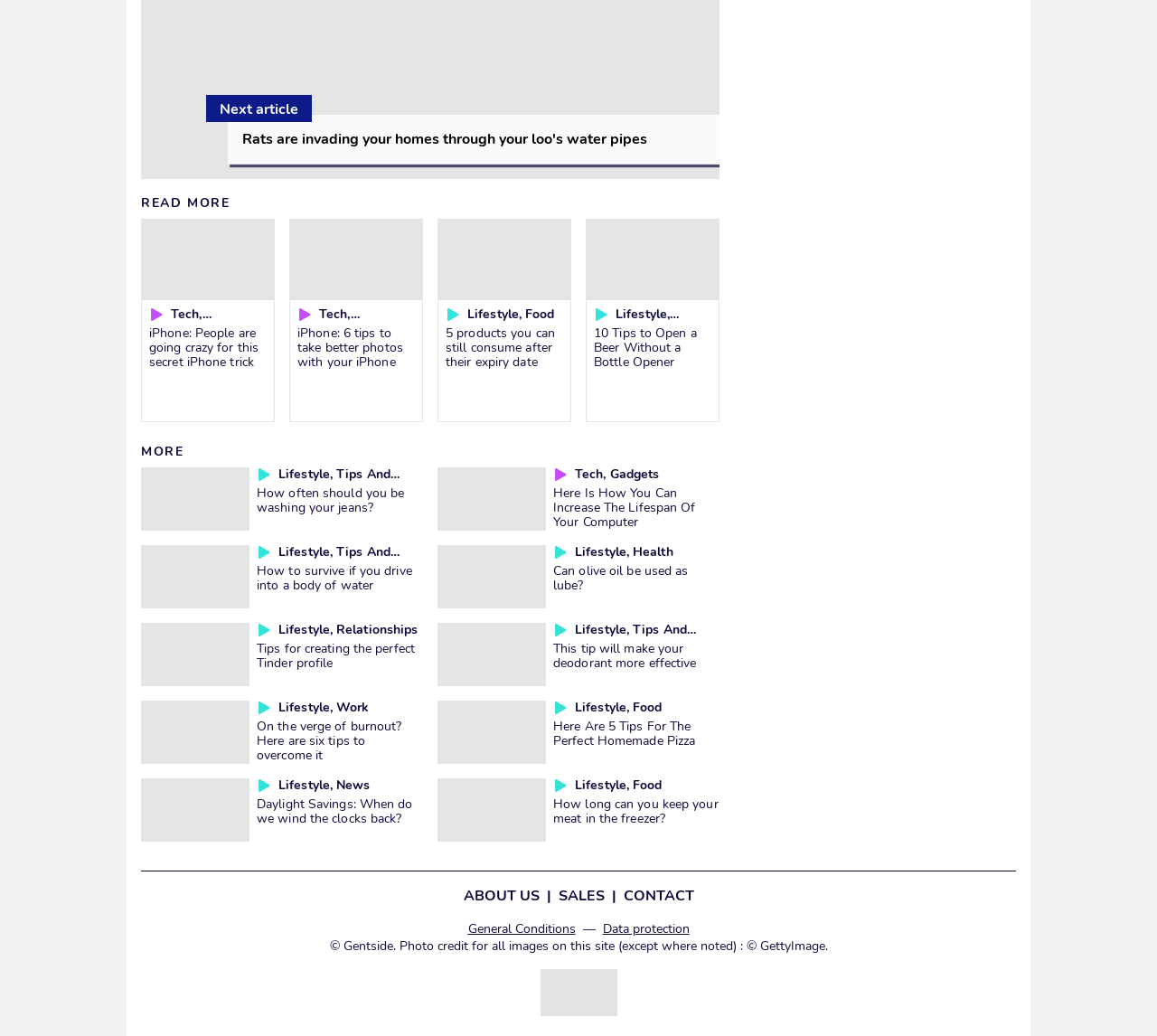What is the copyright notice at the bottom of the webpage?
Can you provide an in-depth and detailed response to the question?

The copyright notice at the bottom of the webpage is '© Gentside.', indicating that the website and its content are owned and copyrighted by Gentside.